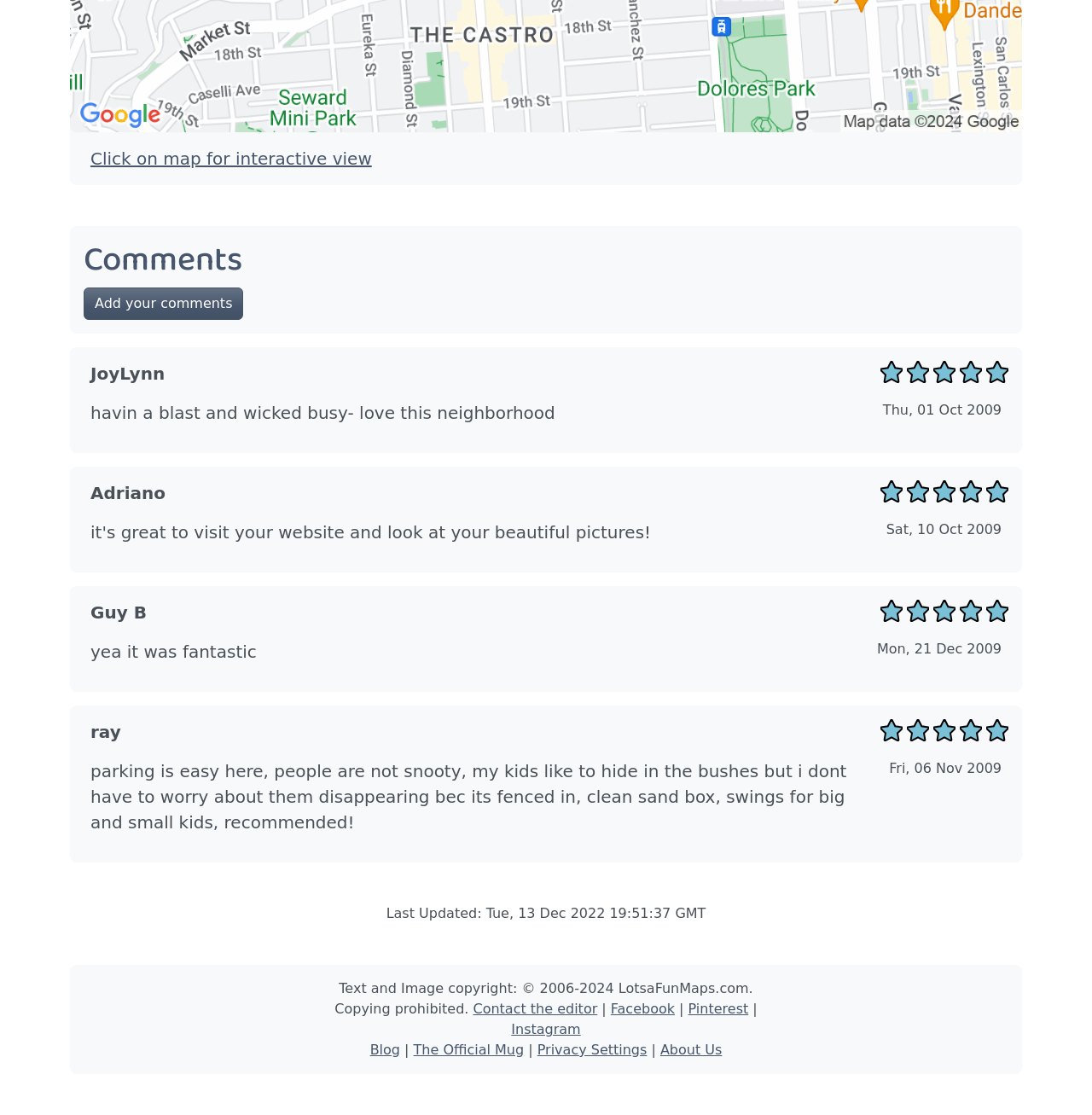Based on the image, provide a detailed and complete answer to the question: 
How many social media links are there?

I looked at the bottom of the page and saw the social media links section, which has 4 links to Facebook, Pinterest, Instagram, and Blog.